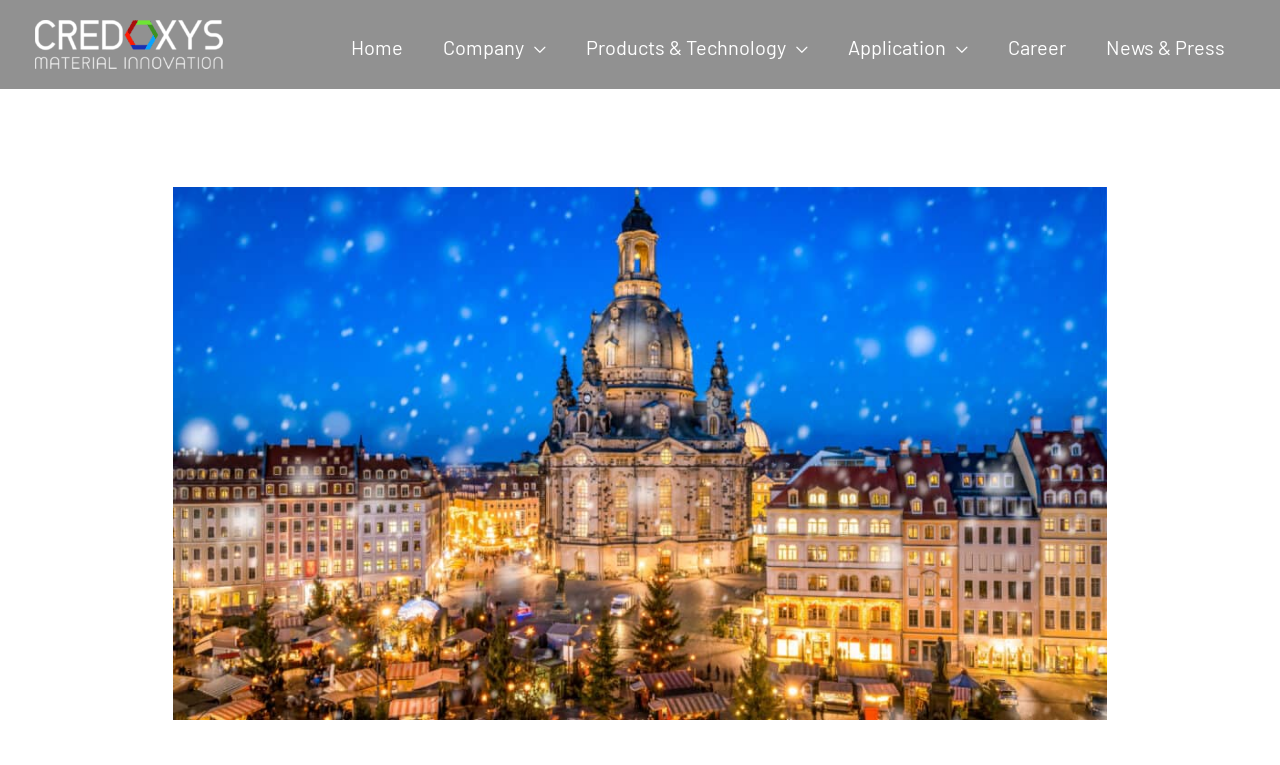Highlight the bounding box of the UI element that corresponds to this description: "alt="Credoxys"".

[0.027, 0.039, 0.174, 0.07]